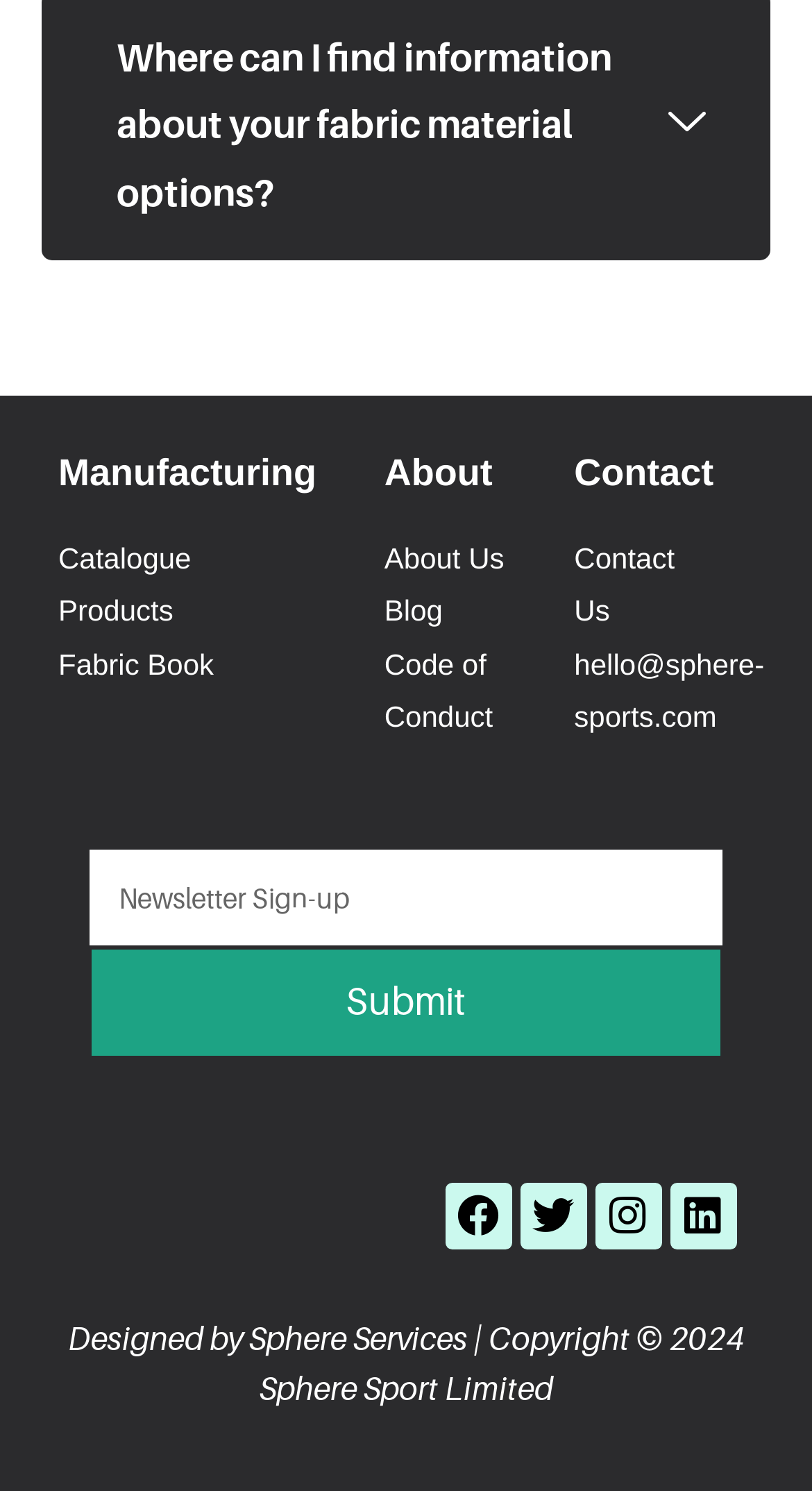Find the bounding box coordinates for the UI element whose description is: "Twitter". The coordinates should be four float numbers between 0 and 1, in the format [left, top, right, bottom].

[0.64, 0.793, 0.722, 0.838]